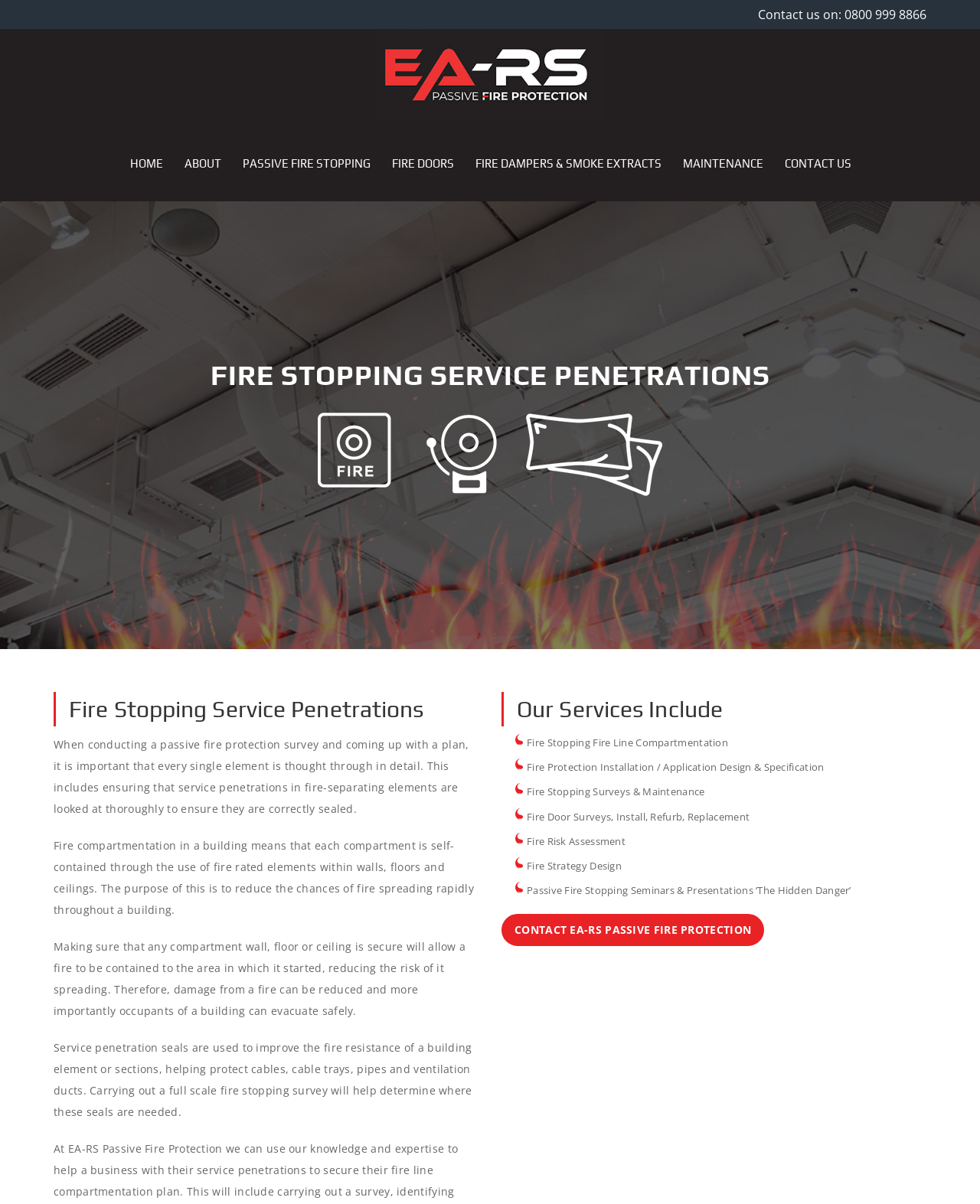Using floating point numbers between 0 and 1, provide the bounding box coordinates in the format (top-left x, top-left y, bottom-right x, bottom-right y). Locate the UI element described here: Home

[0.123, 0.123, 0.177, 0.15]